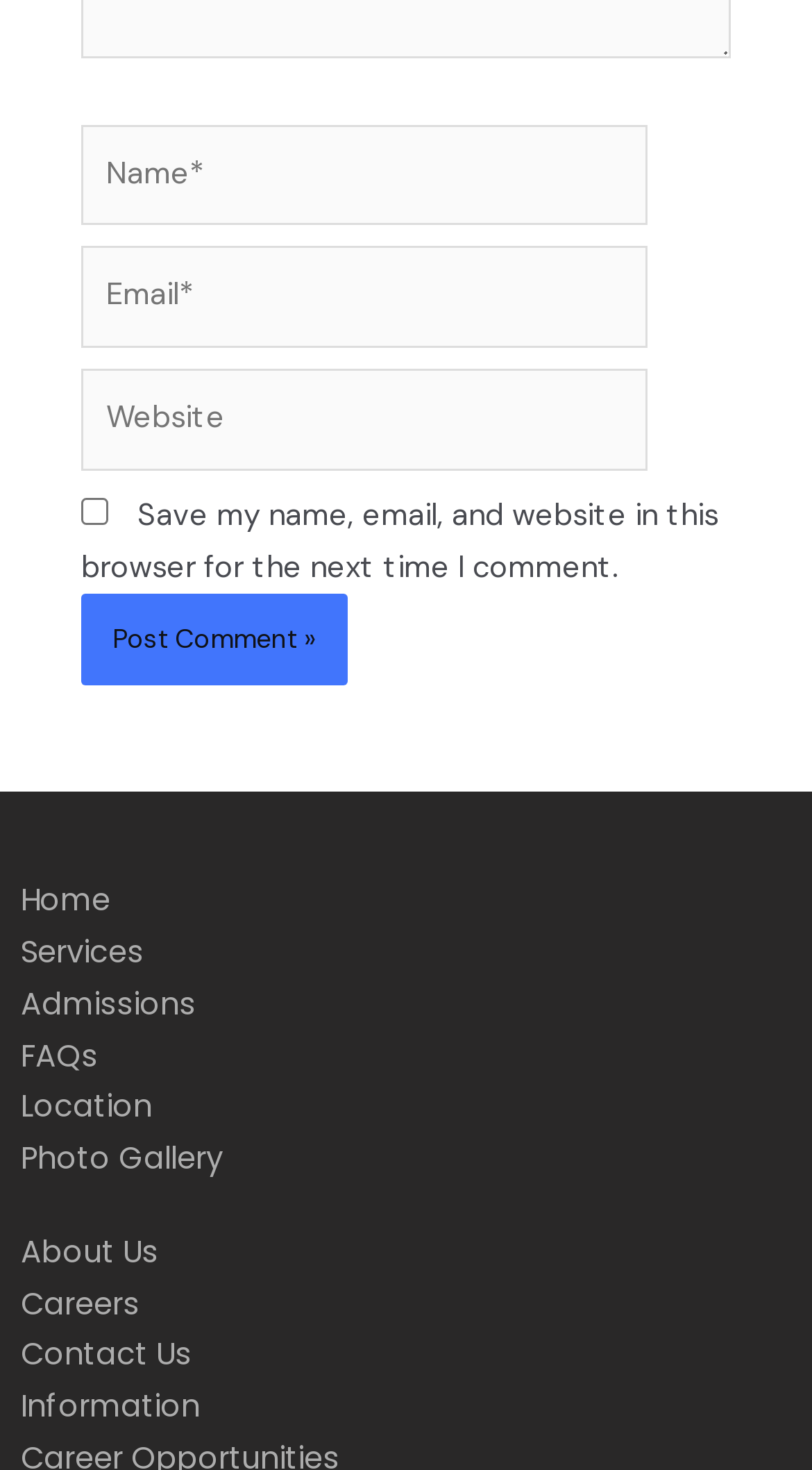Using the provided element description: "parent_node: Name* name="author" placeholder="Name*"", identify the bounding box coordinates. The coordinates should be four floats between 0 and 1 in the order [left, top, right, bottom].

[0.1, 0.085, 0.797, 0.154]